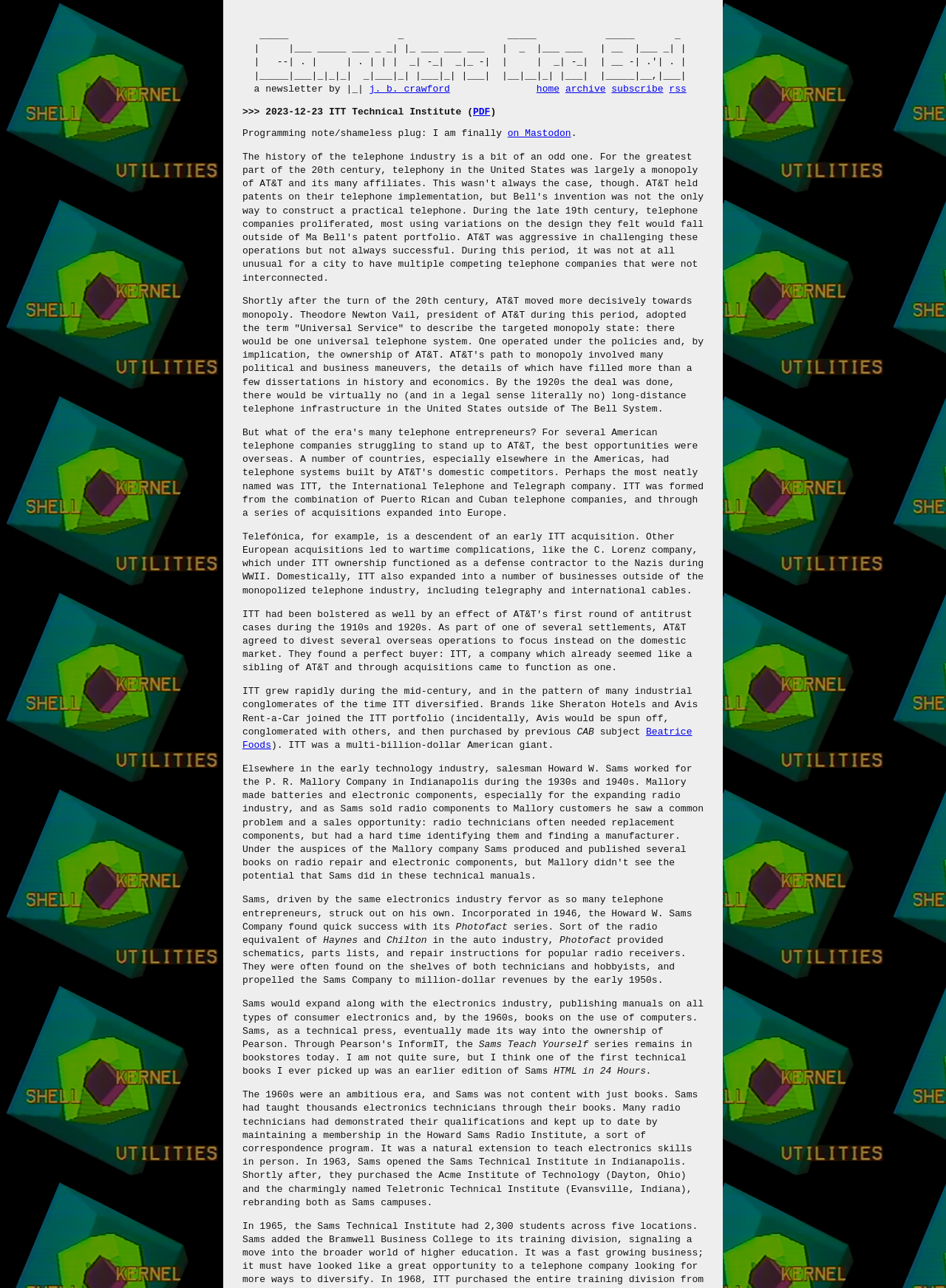Highlight the bounding box coordinates of the region I should click on to meet the following instruction: "visit on Mastodon".

[0.537, 0.099, 0.604, 0.108]